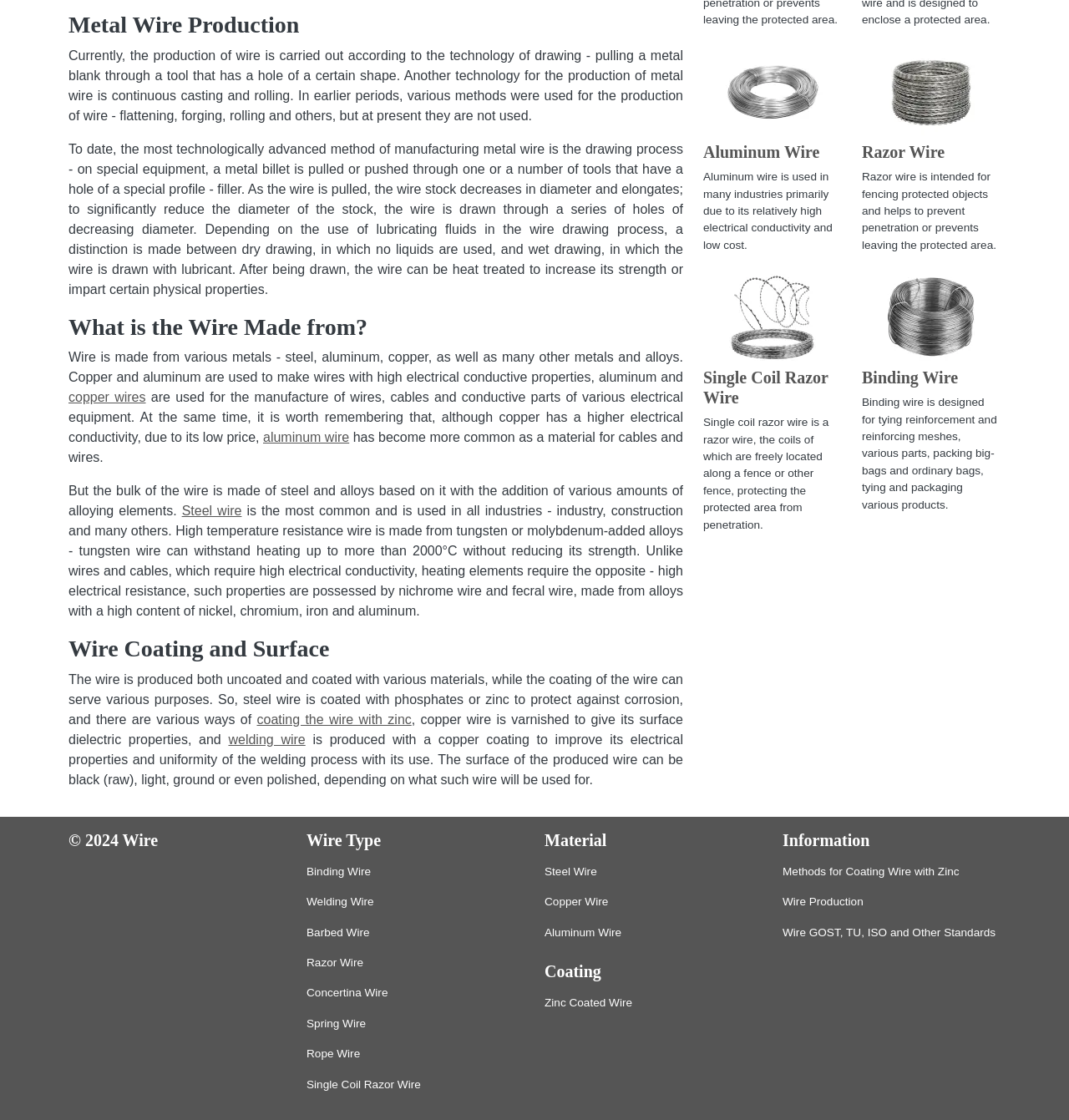Identify the bounding box coordinates for the UI element mentioned here: "copper wires". Provide the coordinates as four float values between 0 and 1, i.e., [left, top, right, bottom].

[0.064, 0.348, 0.136, 0.361]